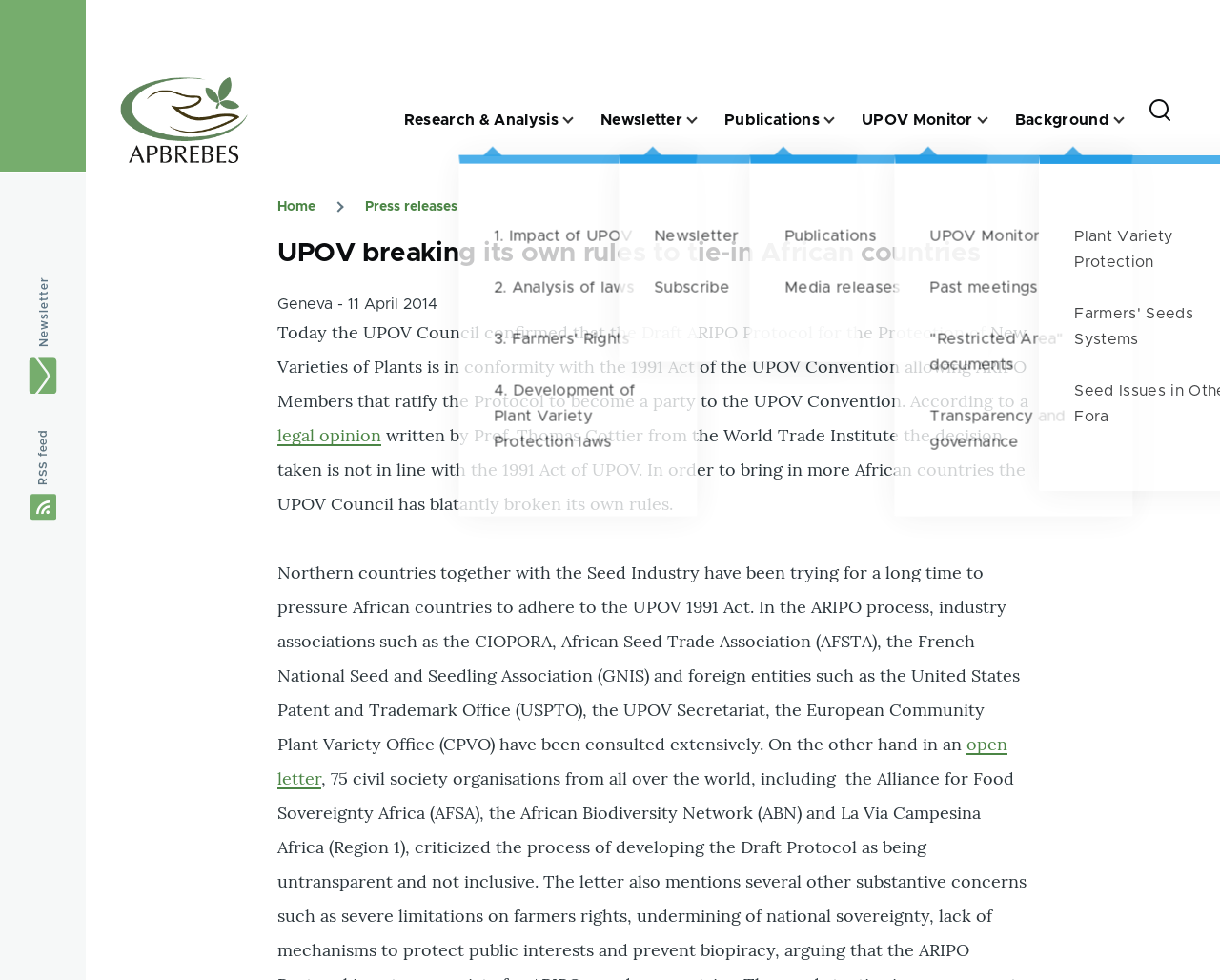Give a complete and precise description of the webpage's appearance.

The webpage is about the African Regional Intellectual Property Organization (ARIPO) and the International Union for the Protection of New Varieties of Plants (UPOV). At the top, there is a navigation menu with links to "Home", "Research & Analysis", "Newsletter", "Publications", "UPOV Monitor", and "Background". Below the navigation menu, there is a search bar with a search button and a magnifying glass icon.

The main content of the webpage is an article titled "UPOV breaking its own rules to tie-in African countries". The article is divided into paragraphs and includes links to external sources, such as a legal opinion and an open letter. The article discusses how the UPOV Council has confirmed that the Draft ARIPO Protocol for the Protection of New Varieties of Plants is in conformity with the 1991 Act of the UPOV Convention, allowing ARIPO Members that ratify the Protocol to become a party to the UPOV Convention. However, according to a legal opinion, this decision is not in line with the 1991 Act of UPOV.

On the right side of the webpage, there is a sidebar with links to "Newsletter", "Publications", "UPOV Monitor", and "Background". There is also a "Breadcrumb" navigation menu that shows the current page's location in the website's hierarchy.

At the bottom of the webpage, there is a complementary section with a link to an RSS feed. There are also several images on the webpage, including icons for the navigation menu items and a magnifying glass icon for the search button.